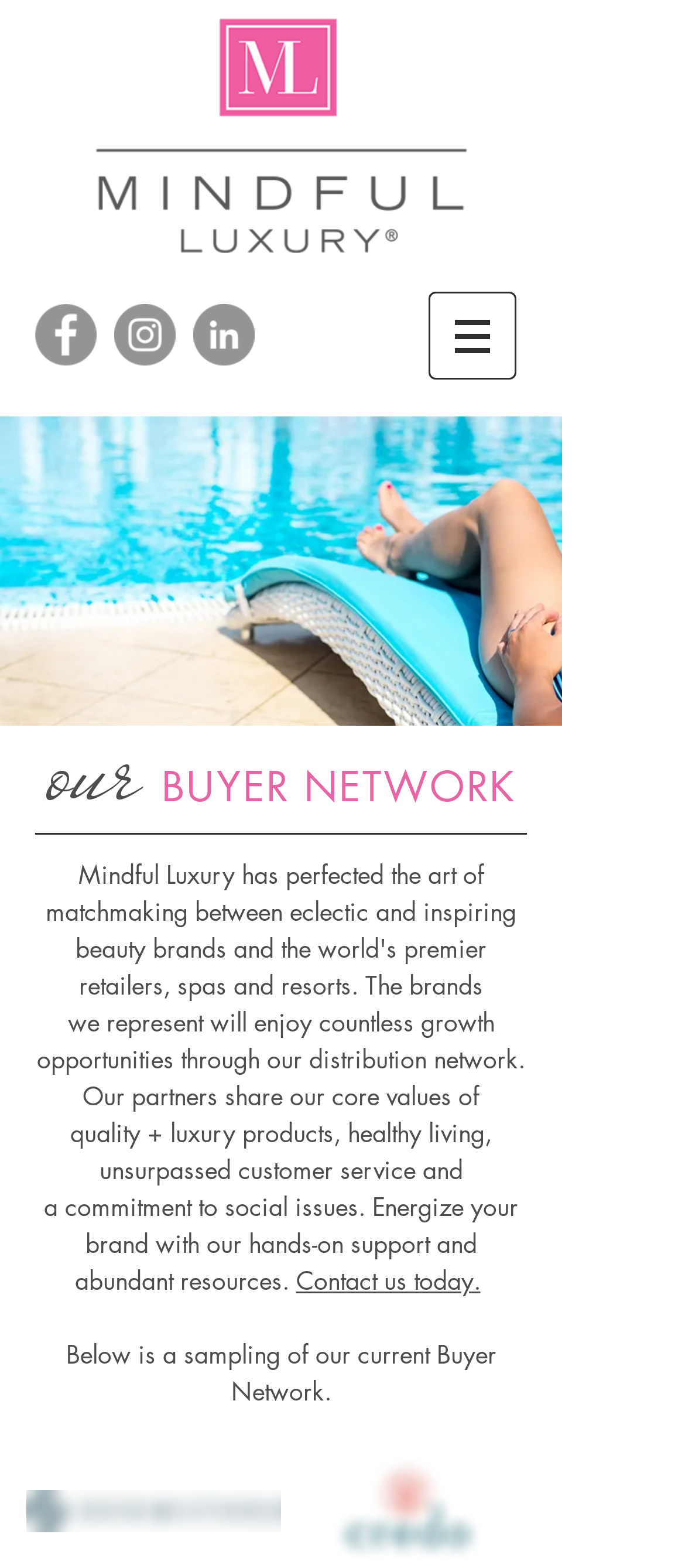Based on the element description "aria-label="LinkedIn - Grey Circle"", predict the bounding box coordinates of the UI element.

[0.282, 0.194, 0.372, 0.233]